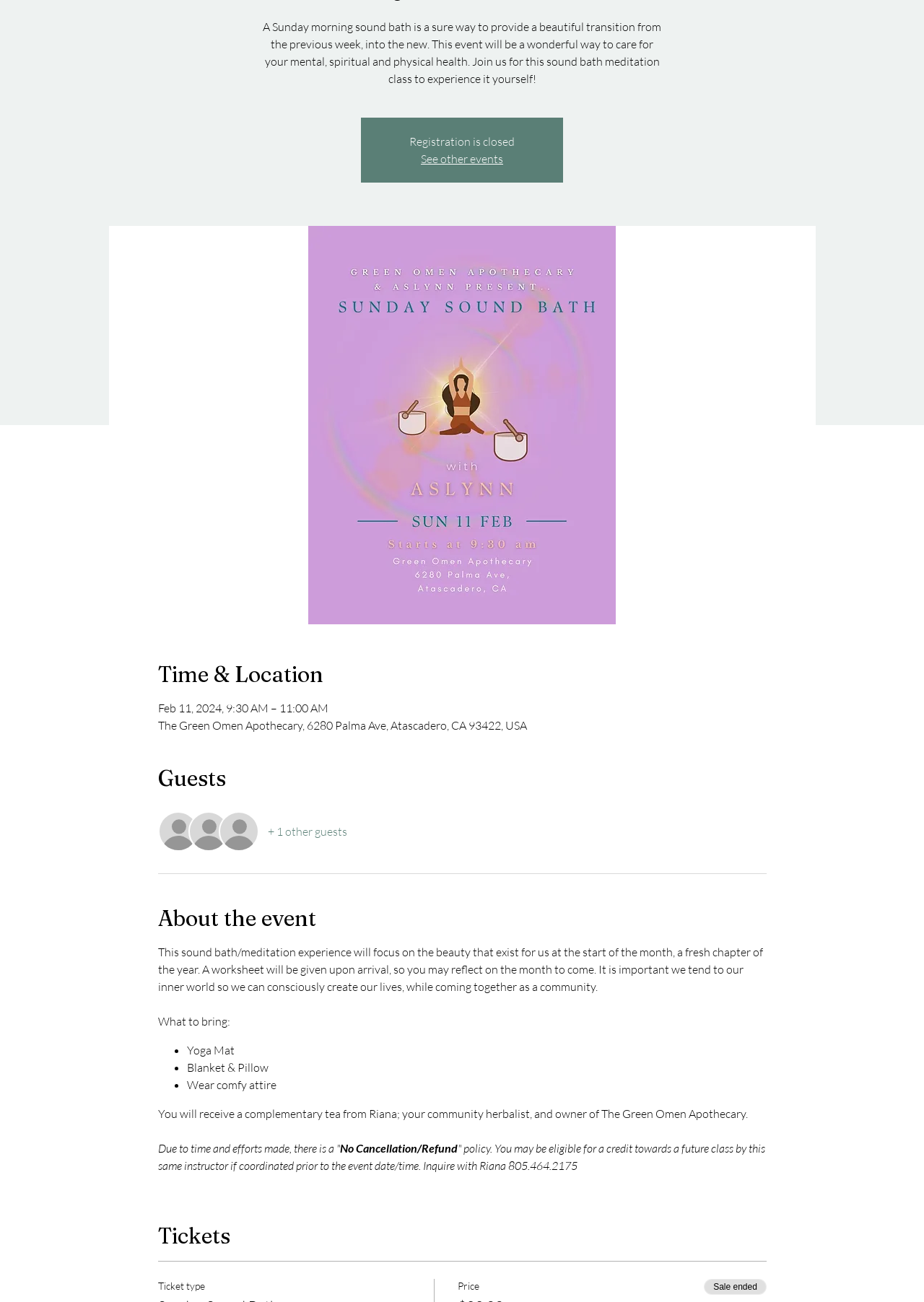Using the description: "+ 1 other guests", determine the UI element's bounding box coordinates. Ensure the coordinates are in the format of four float numbers between 0 and 1, i.e., [left, top, right, bottom].

[0.171, 0.623, 0.375, 0.654]